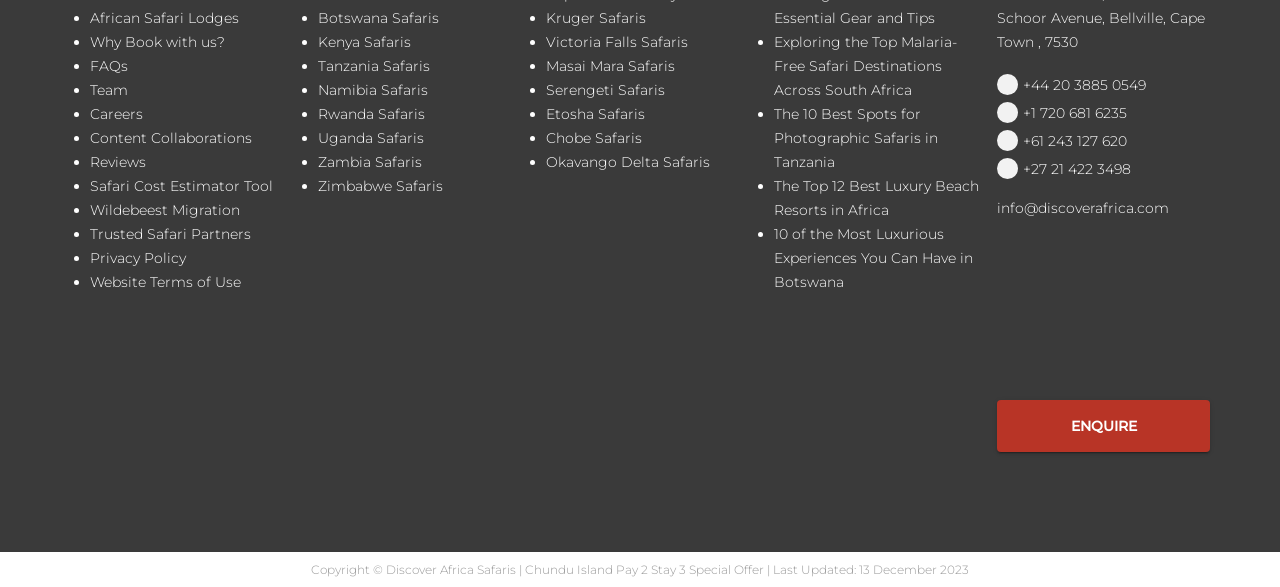How many phone numbers are listed?
Please provide a single word or phrase as the answer based on the screenshot.

4